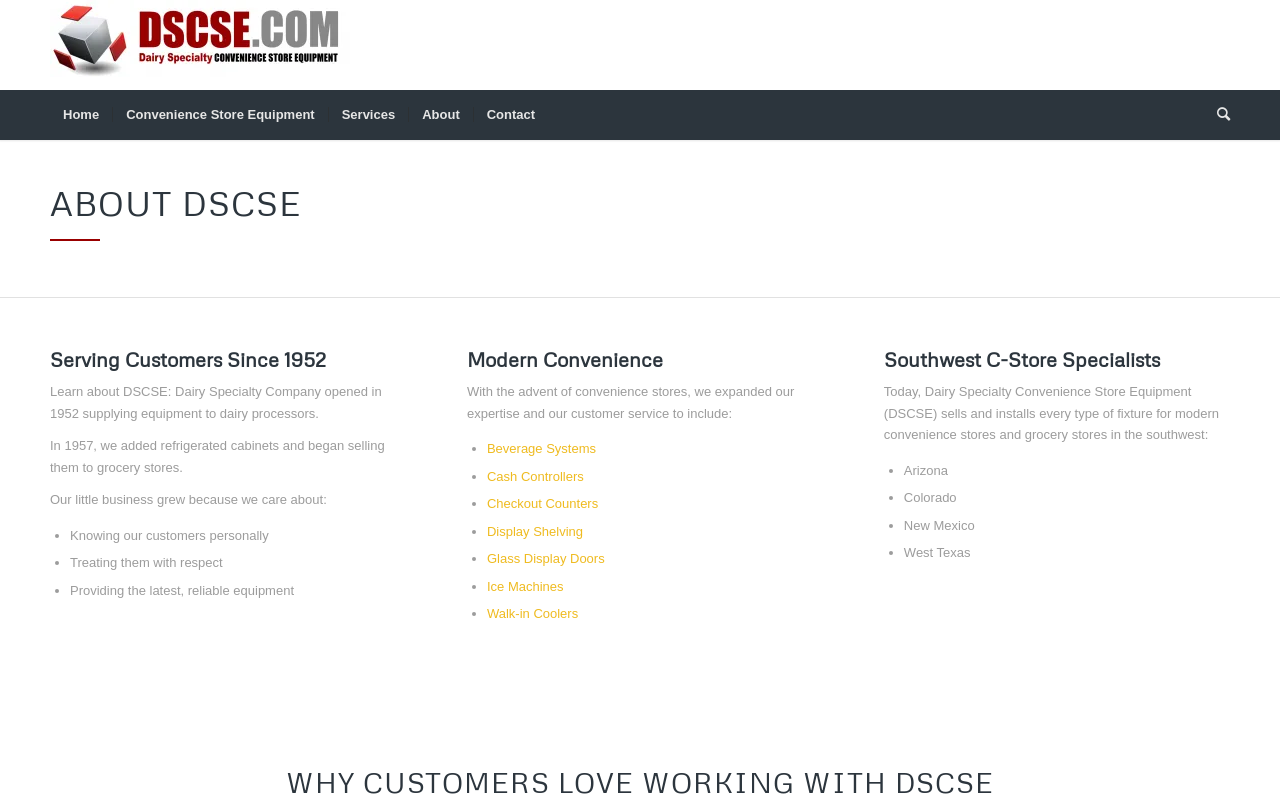Can you specify the bounding box coordinates of the area that needs to be clicked to fulfill the following instruction: "Click on the Beverage Systems link"?

[0.38, 0.546, 0.466, 0.565]